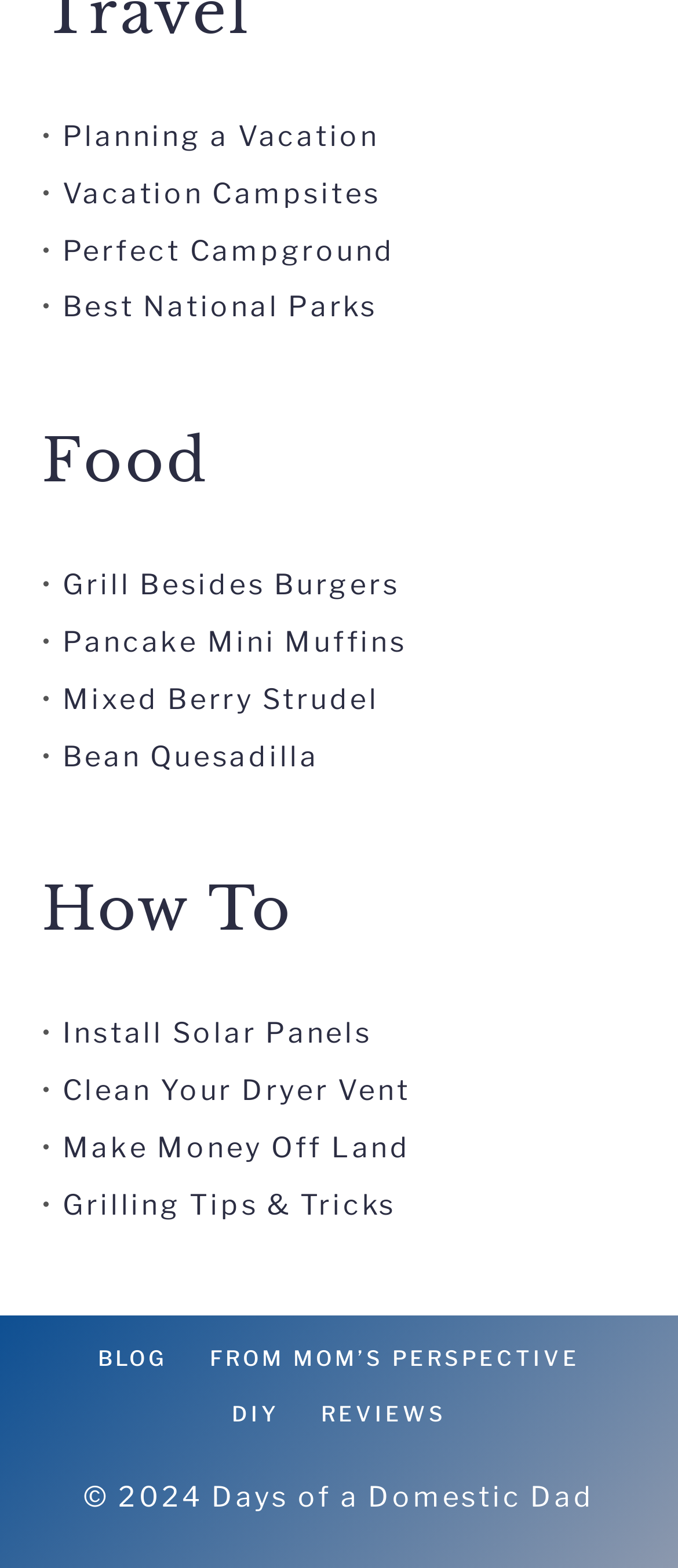How many categories are listed on the webpage?
Please describe in detail the information shown in the image to answer the question.

By analyzing the webpage structure, I found three main categories: 'Planning a Vacation', 'Food', and 'How To'. These categories are indicated by headings and contain related links and static text elements.